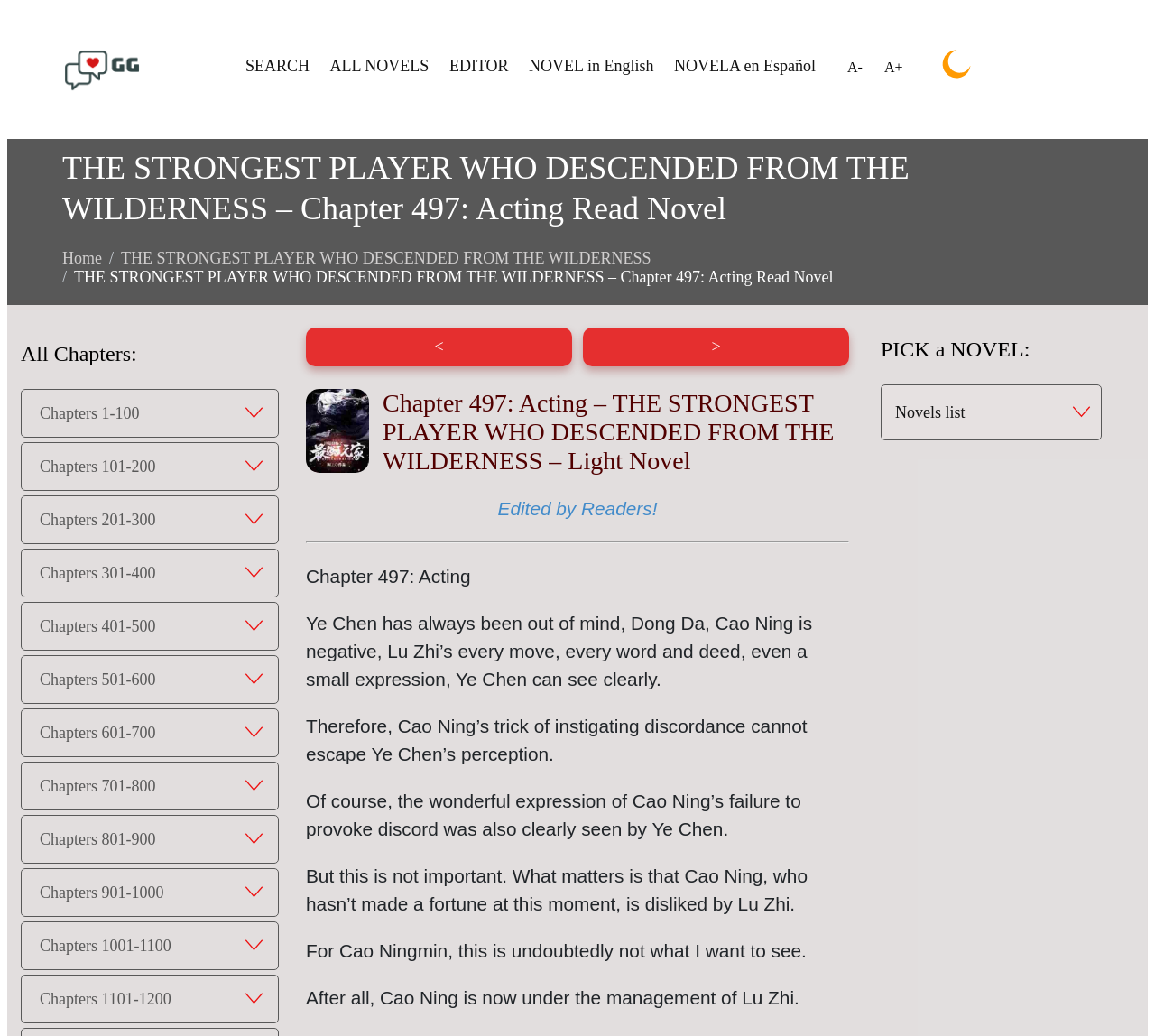Bounding box coordinates should be in the format (top-left x, top-left y, bottom-right x, bottom-right y) and all values should be floating point numbers between 0 and 1. Determine the bounding box coordinate for the UI element described as: Novels list

[0.762, 0.371, 0.954, 0.425]